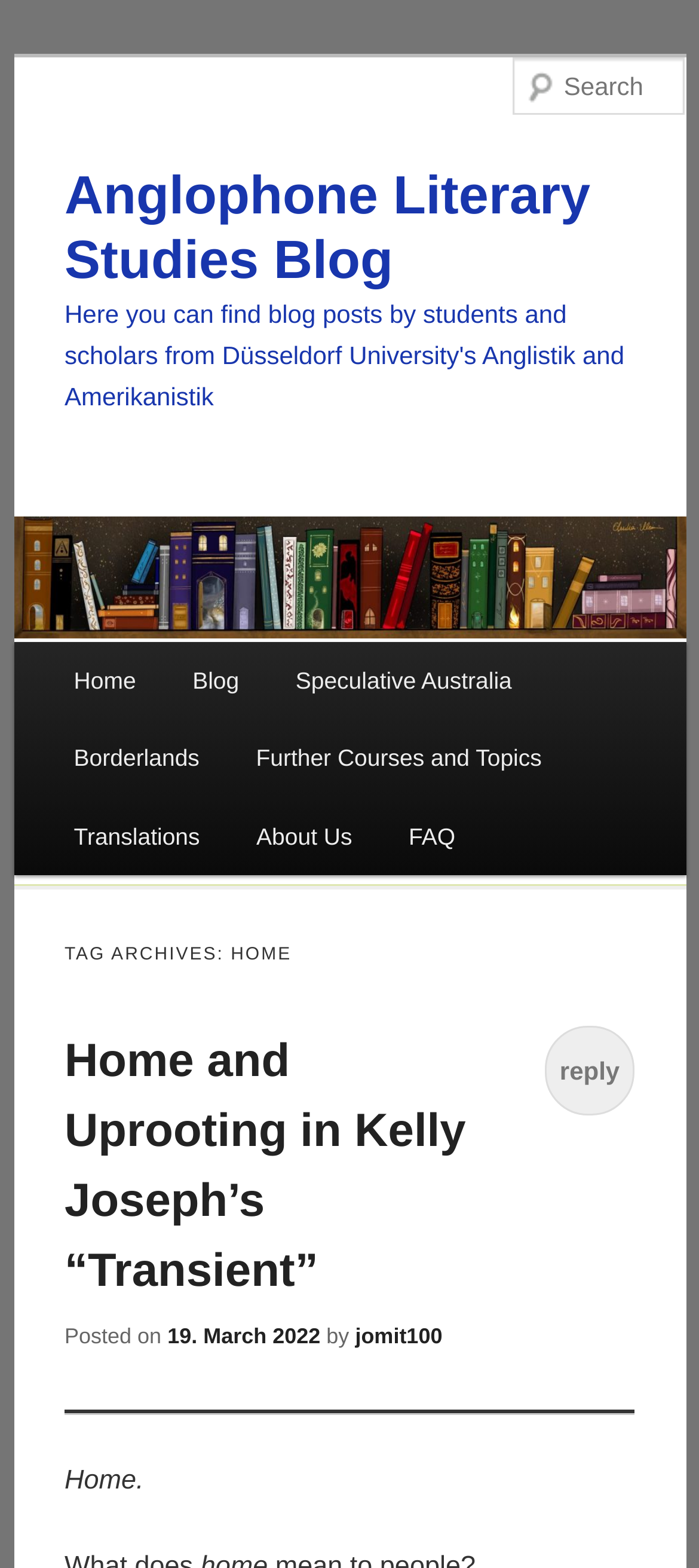When was the first blog post published?
From the details in the image, provide a complete and detailed answer to the question.

The publication date of the first blog post can be found below the title of the post. It is a link that reads '19. March 2022'.